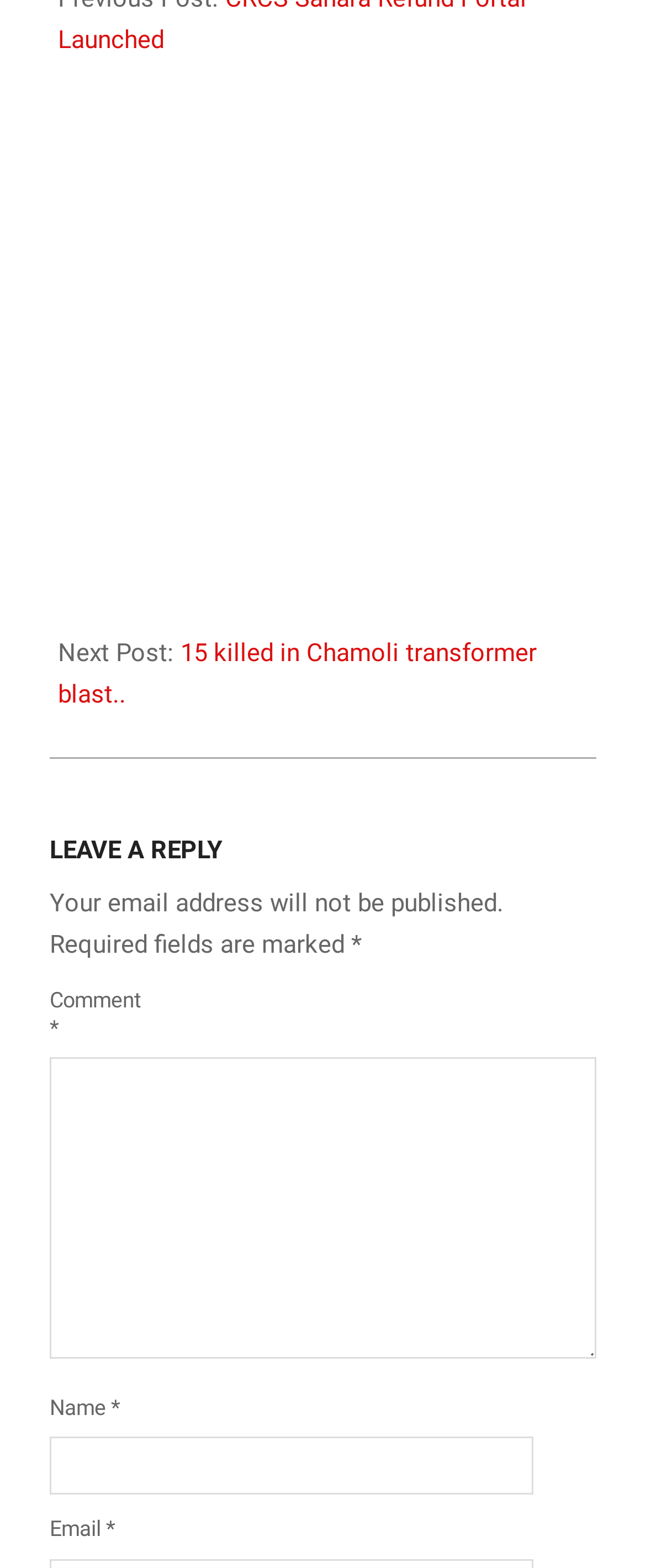Please provide the bounding box coordinates in the format (top-left x, top-left y, bottom-right x, bottom-right y). Remember, all values are floating point numbers between 0 and 1. What is the bounding box coordinate of the region described as: UP News

[0.154, 0.278, 0.31, 0.297]